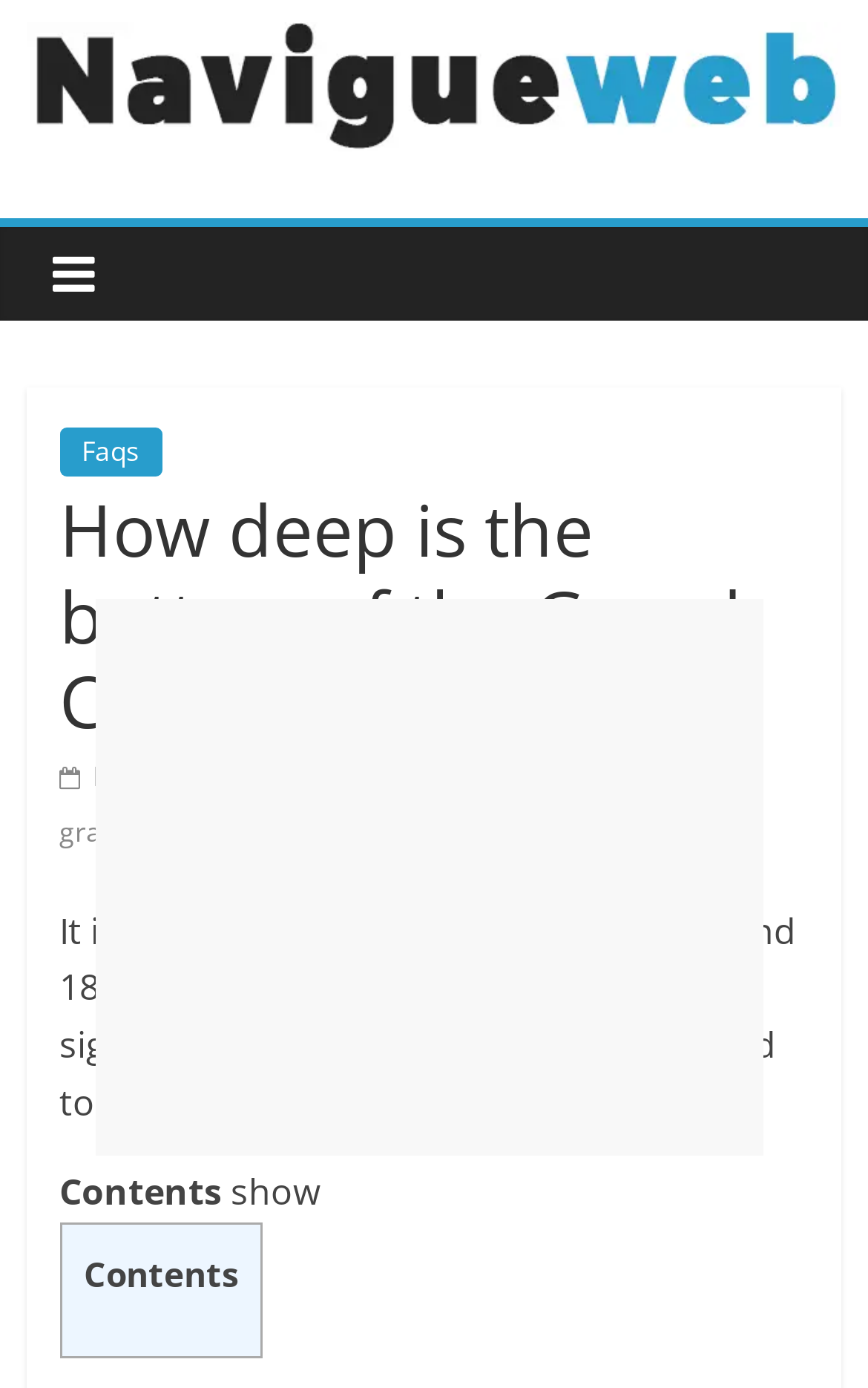Answer the question briefly using a single word or phrase: 
What is the width of the Grand Canyon?

18 miles